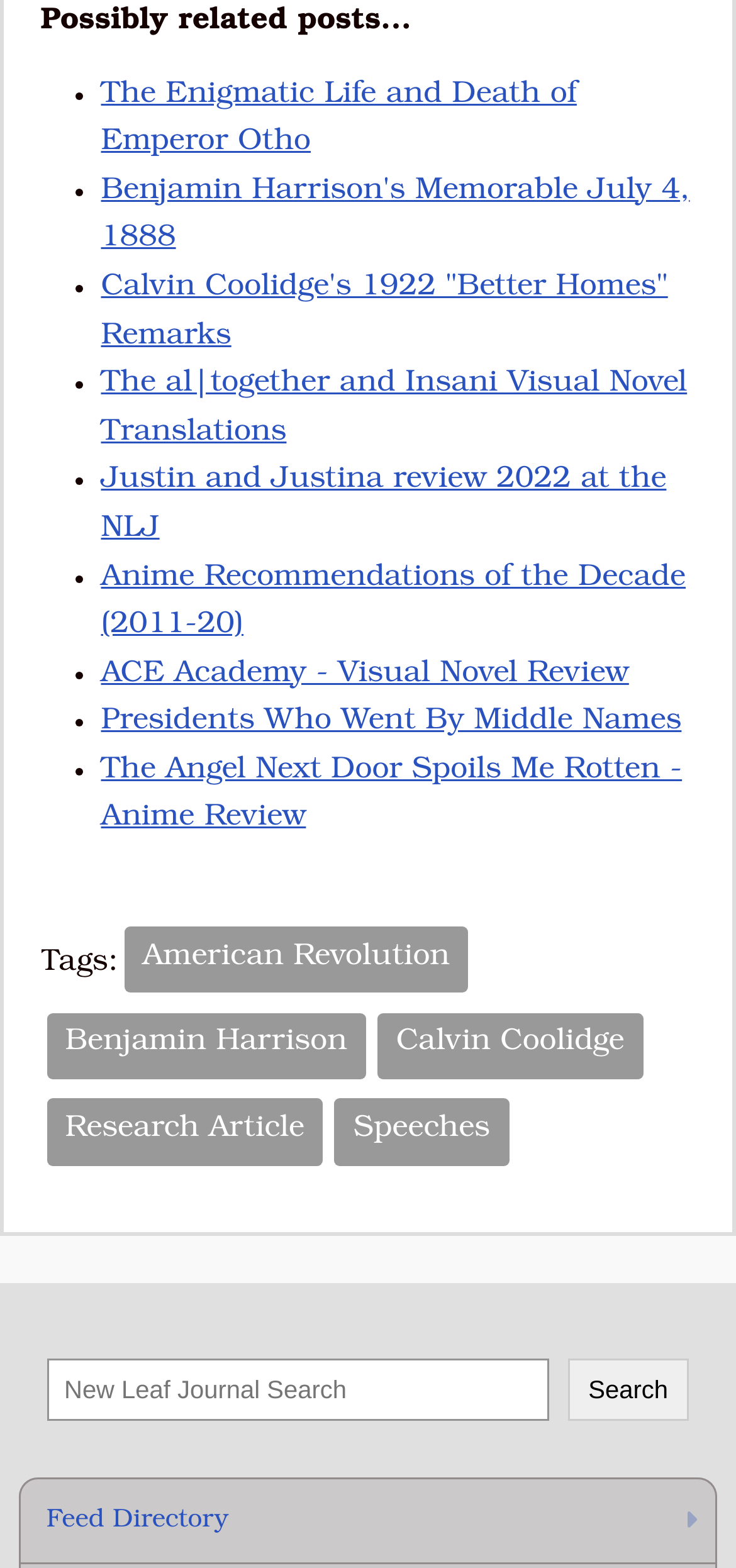Identify the bounding box of the HTML element described as: "Feed Directory".

[0.028, 0.944, 0.972, 0.997]